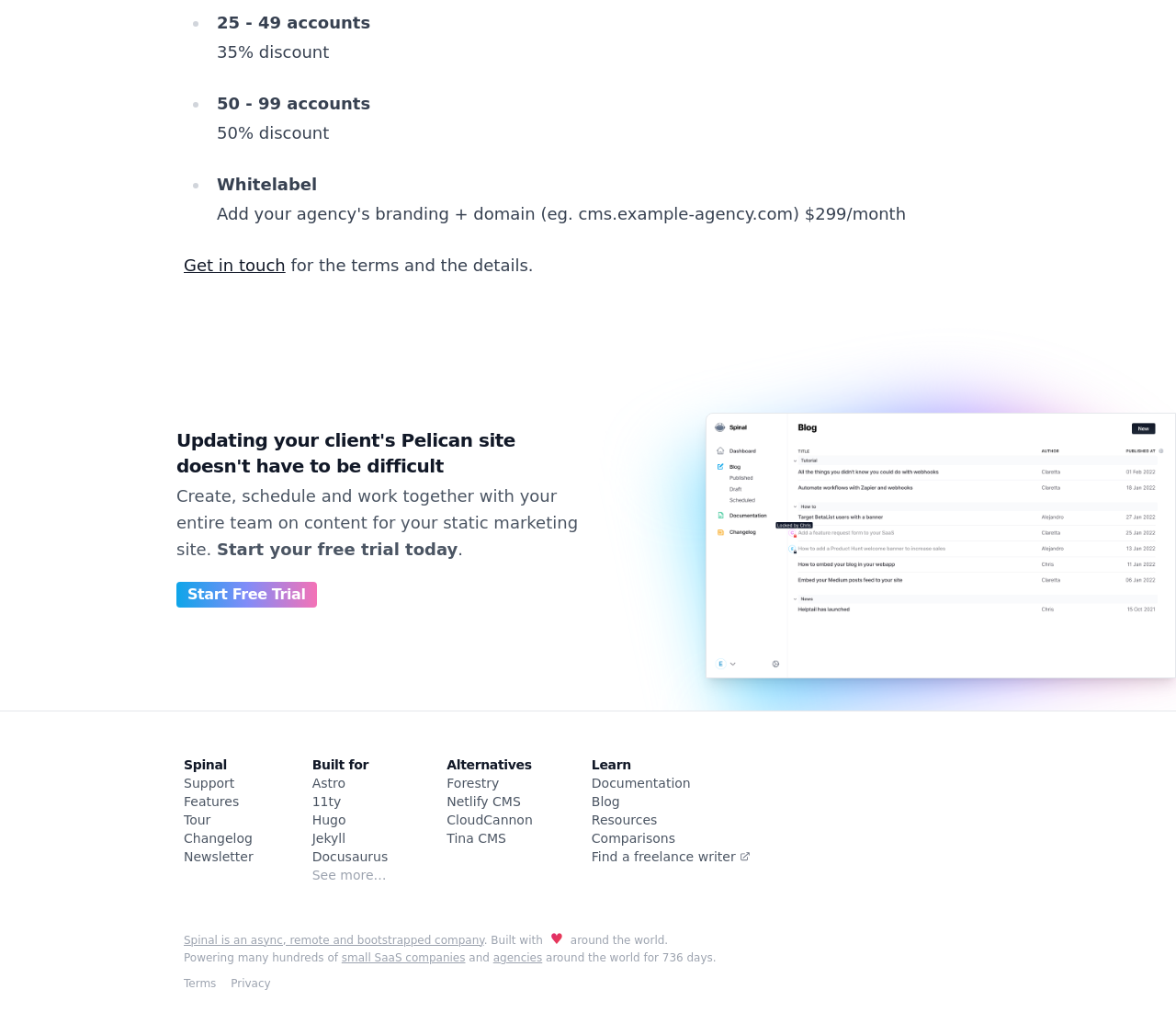Use a single word or phrase to answer the question:
What is the number of days Spinal has been powering small SaaS companies?

736 days